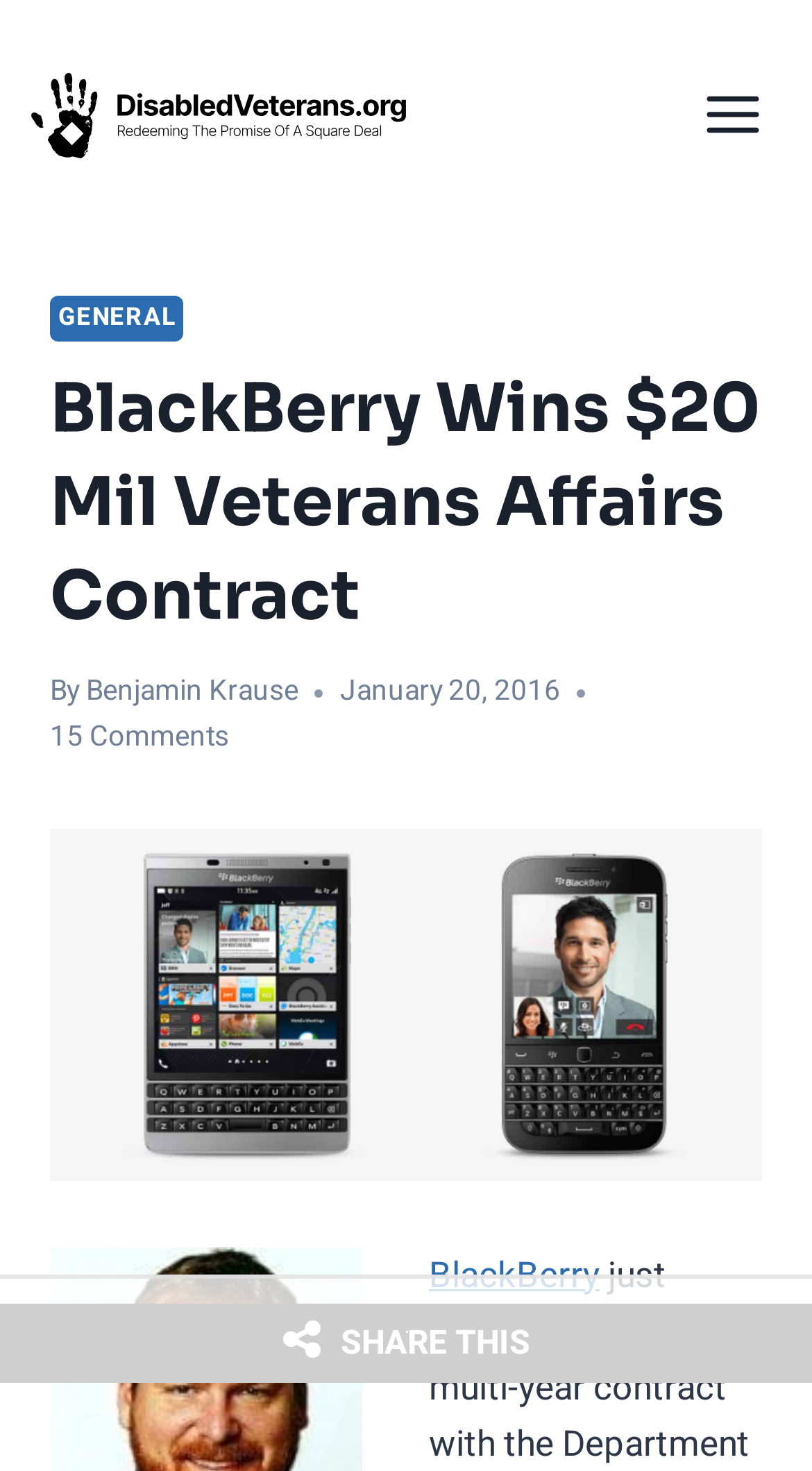Respond to the question below with a single word or phrase:
What is the company mentioned in the article?

BlackBerry